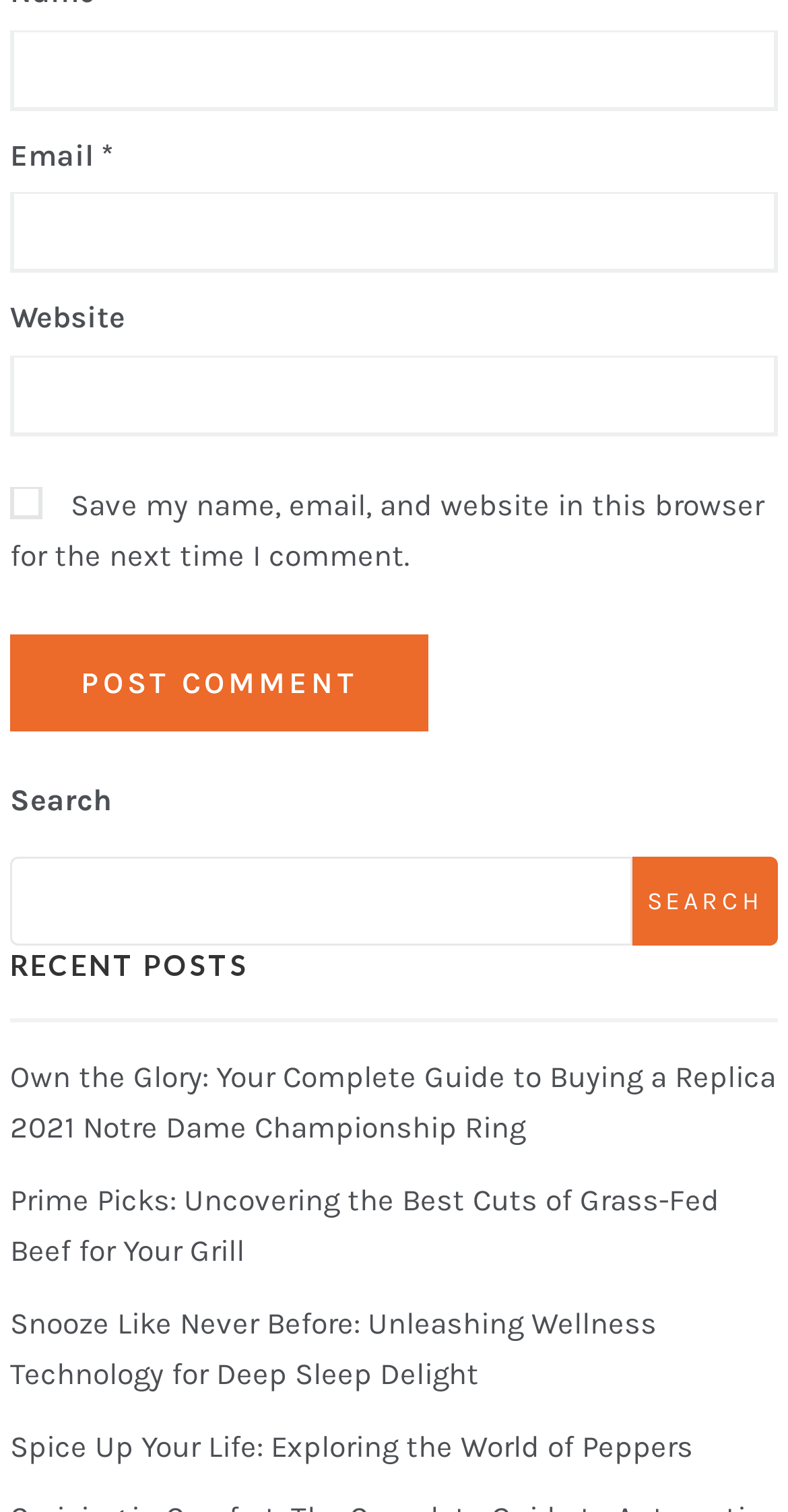How many comment fields are there?
Refer to the image and answer the question using a single word or phrase.

4